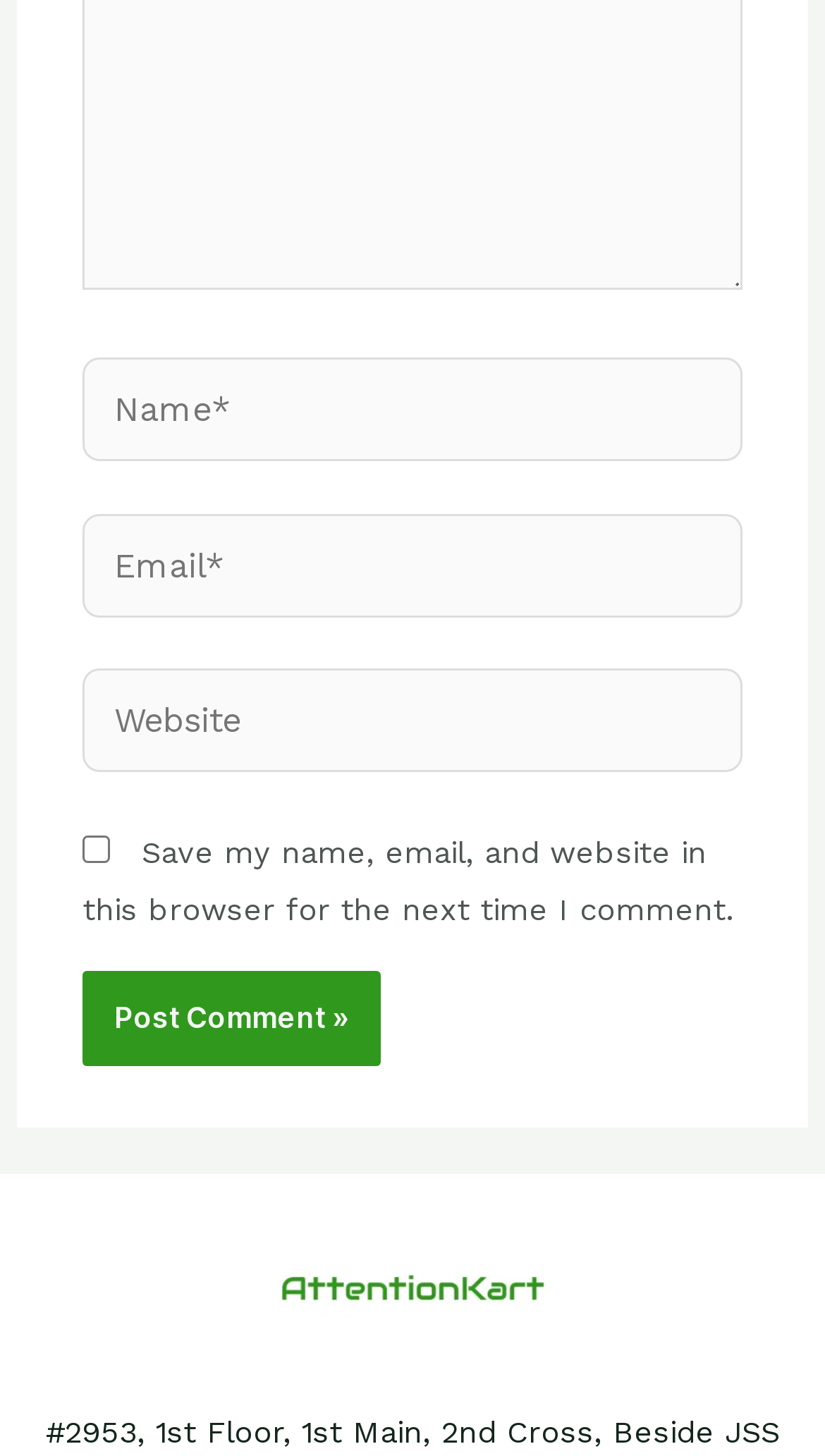Please specify the bounding box coordinates in the format (top-left x, top-left y, bottom-right x, bottom-right y), with values ranging from 0 to 1. Identify the bounding box for the UI component described as follows: name="submit" value="Post Comment »"

[0.1, 0.666, 0.462, 0.732]